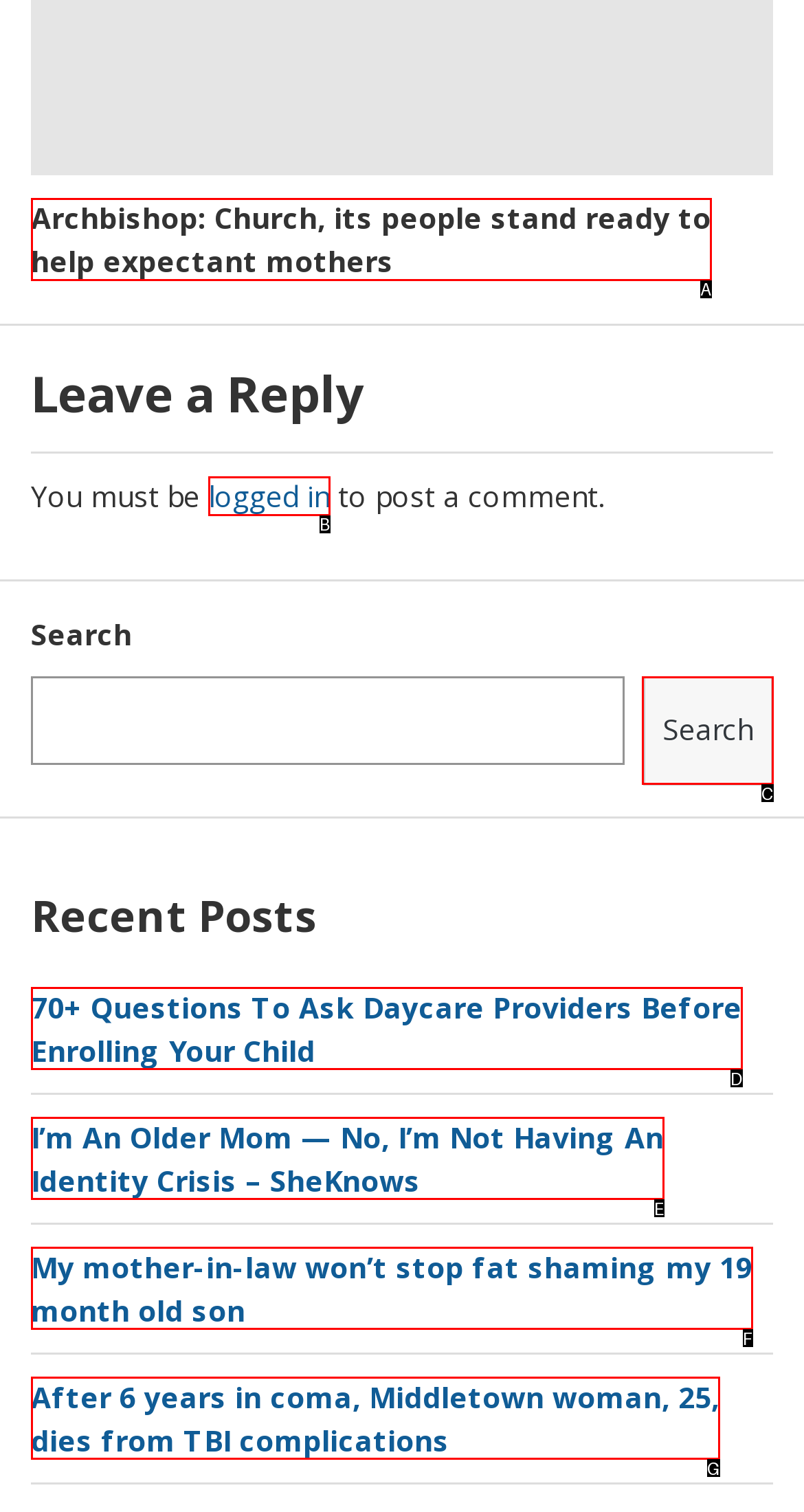Select the option that corresponds to the description: logged in
Respond with the letter of the matching choice from the options provided.

B